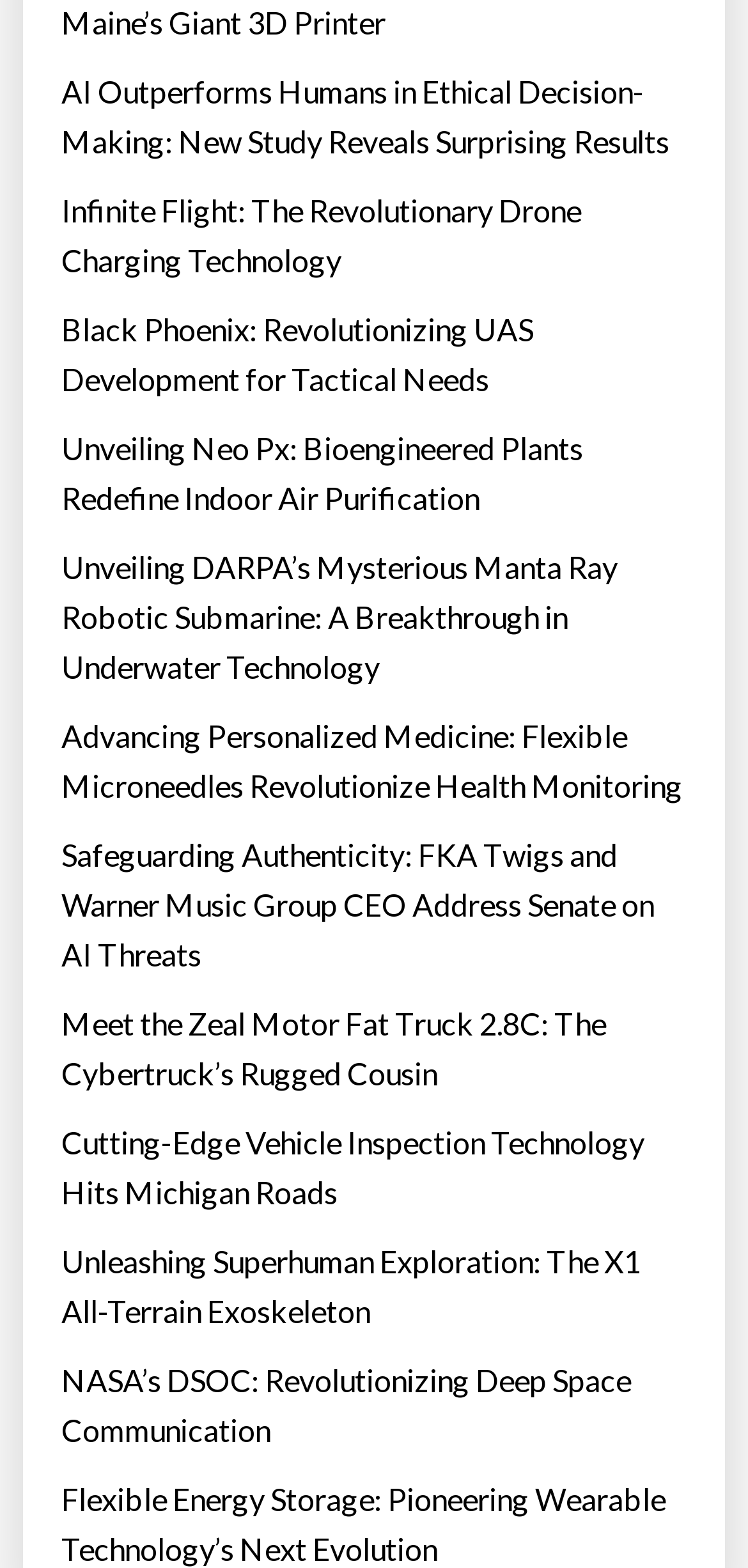Determine the bounding box coordinates for the clickable element required to fulfill the instruction: "Read about AI outperforming humans in ethical decision-making". Provide the coordinates as four float numbers between 0 and 1, i.e., [left, top, right, bottom].

[0.082, 0.043, 0.918, 0.106]